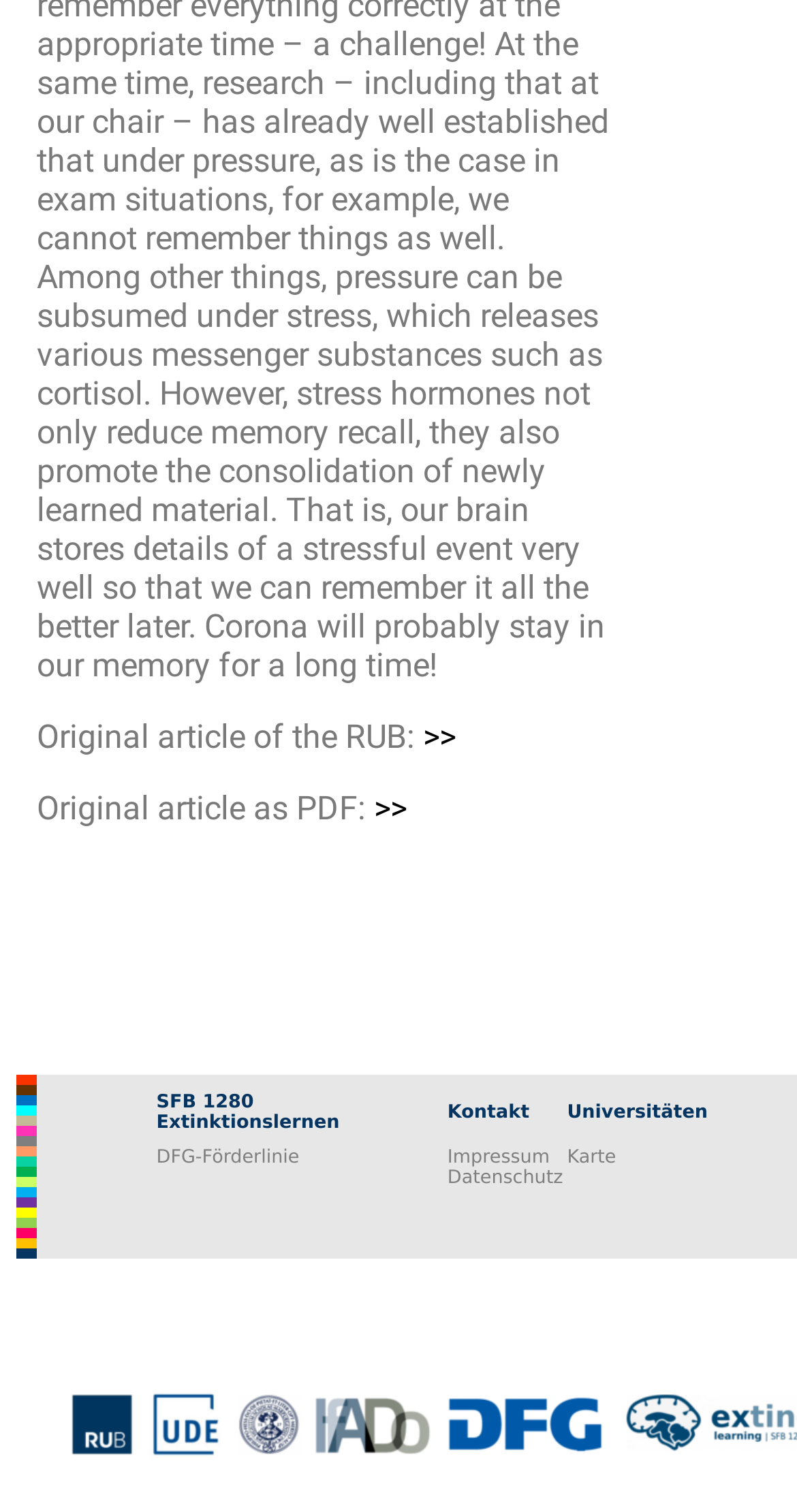What is the title of the original article?
Your answer should be a single word or phrase derived from the screenshot.

Not provided